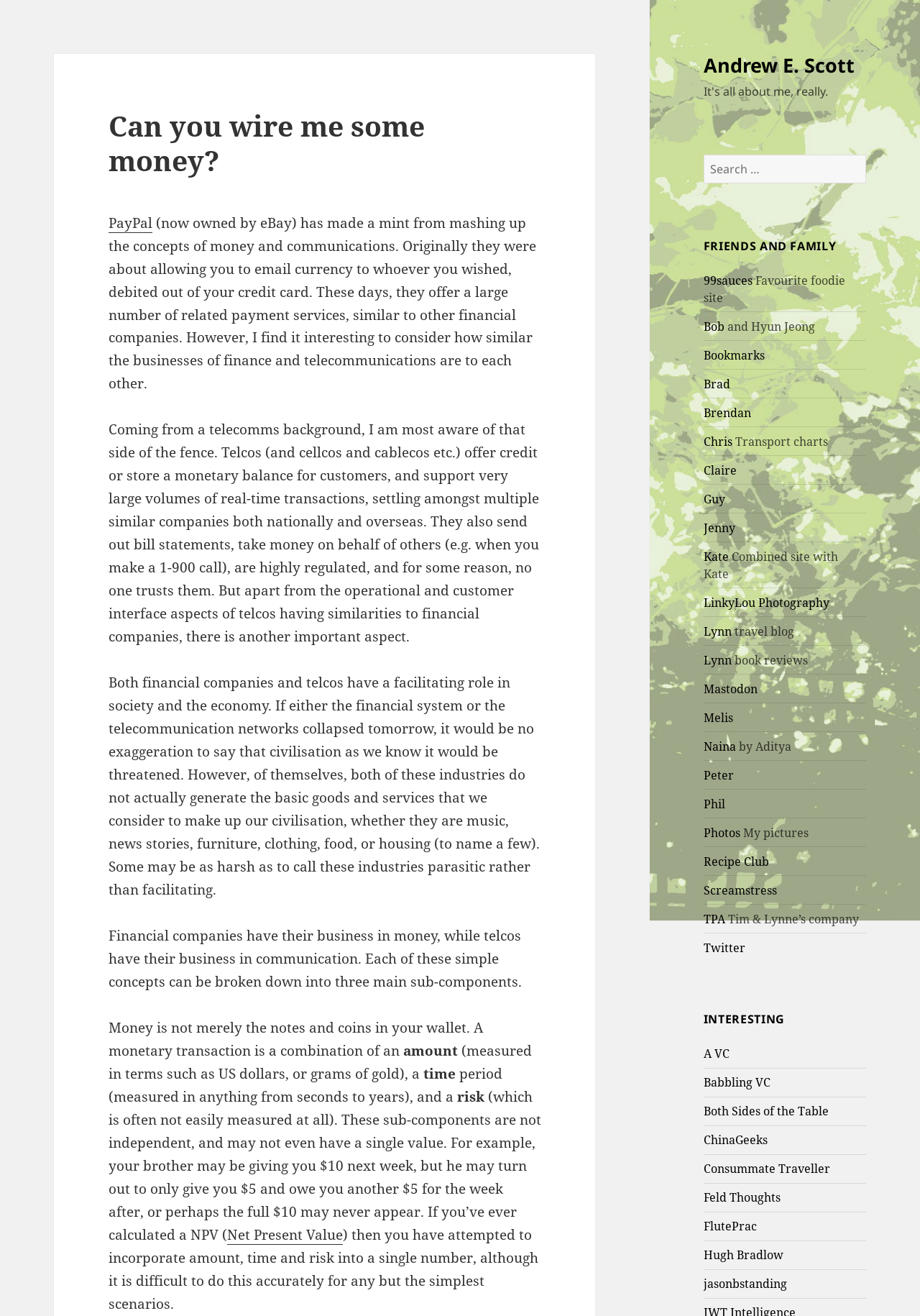What is the main topic of the text?
Based on the visual content, answer with a single word or a brief phrase.

Comparison of finance and telecommunications